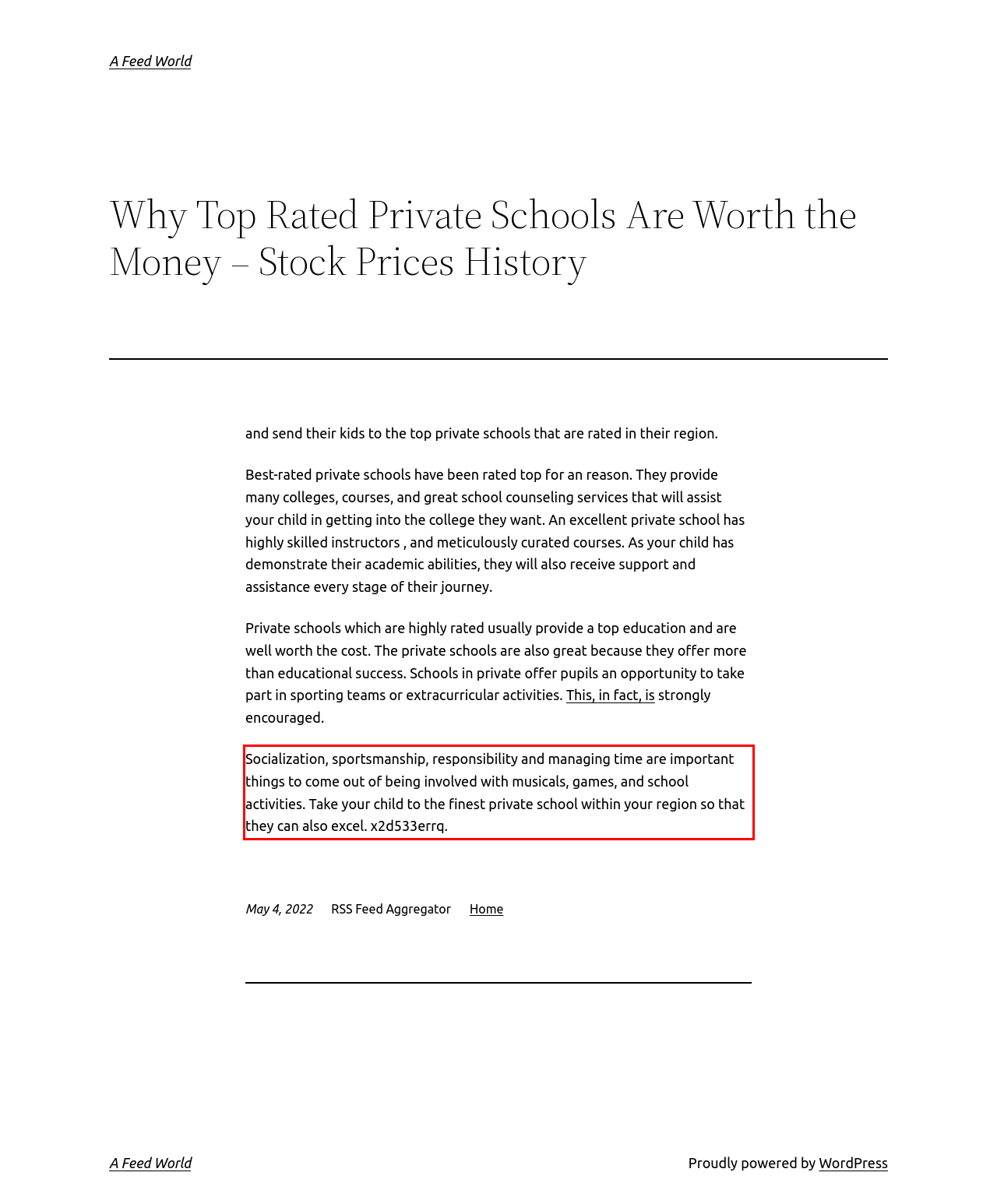There is a UI element on the webpage screenshot marked by a red bounding box. Extract and generate the text content from within this red box.

Socialization, sportsmanship, responsibility and managing time are important things to come out of being involved with musicals, games, and school activities. Take your child to the finest private school within your region so that they can also excel. x2d533errq.